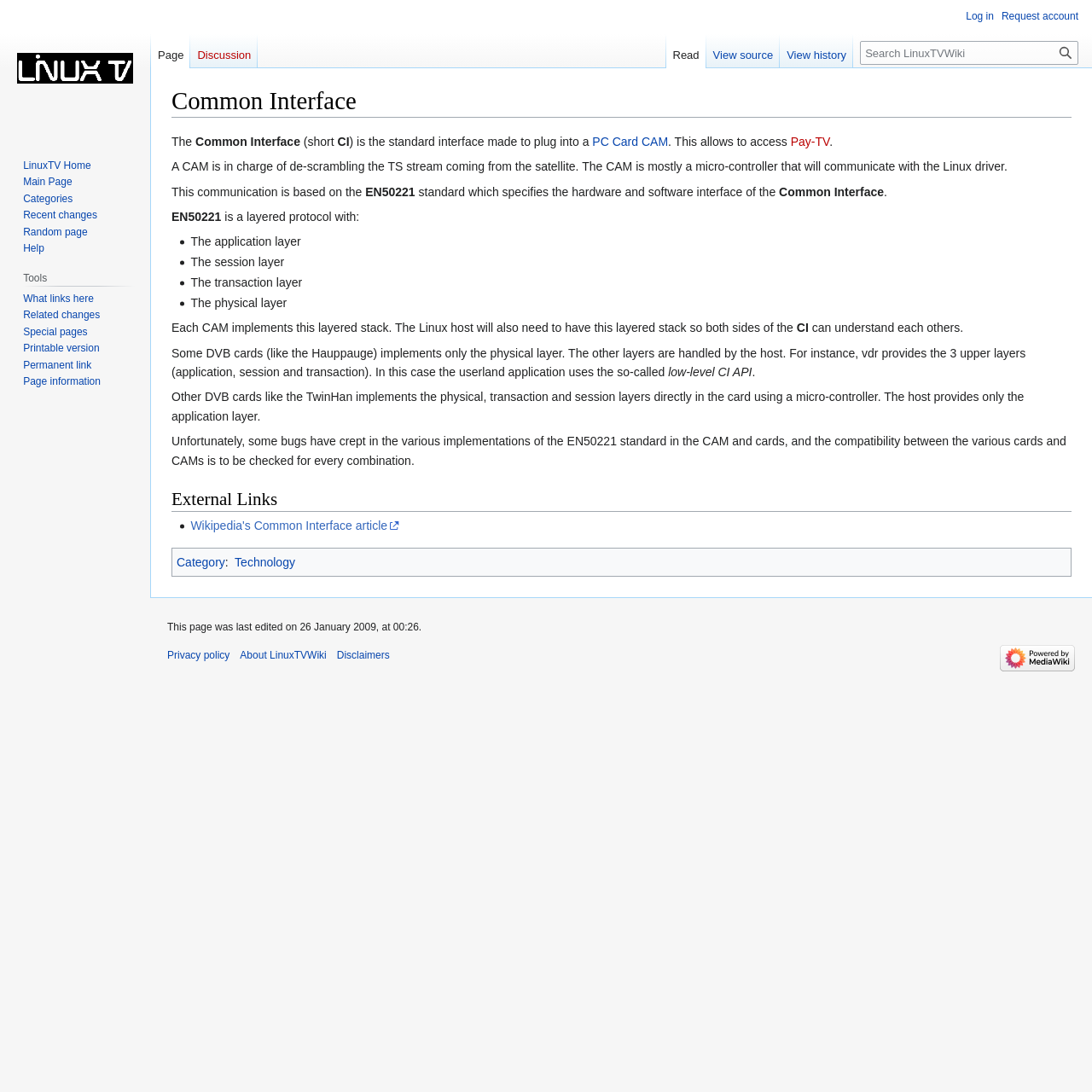Please provide a detailed answer to the question below based on the screenshot: 
What is the name of the article on Wikipedia that is related to Common Interface?

The webpage provides an external link to 'Wikipedia's Common Interface article' under the 'External Links' section.